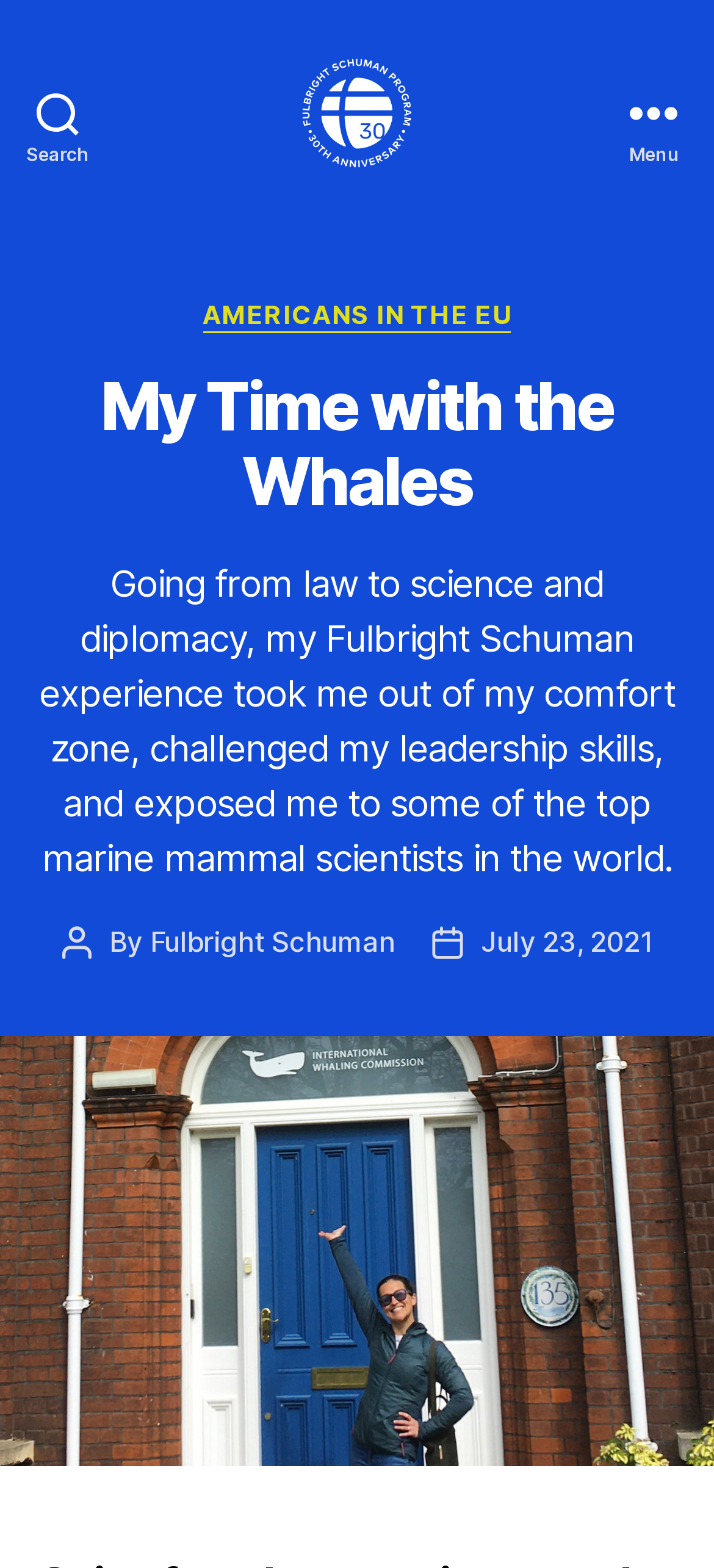Determine the bounding box for the described UI element: "Fulbright Schuman".

[0.21, 0.589, 0.553, 0.611]